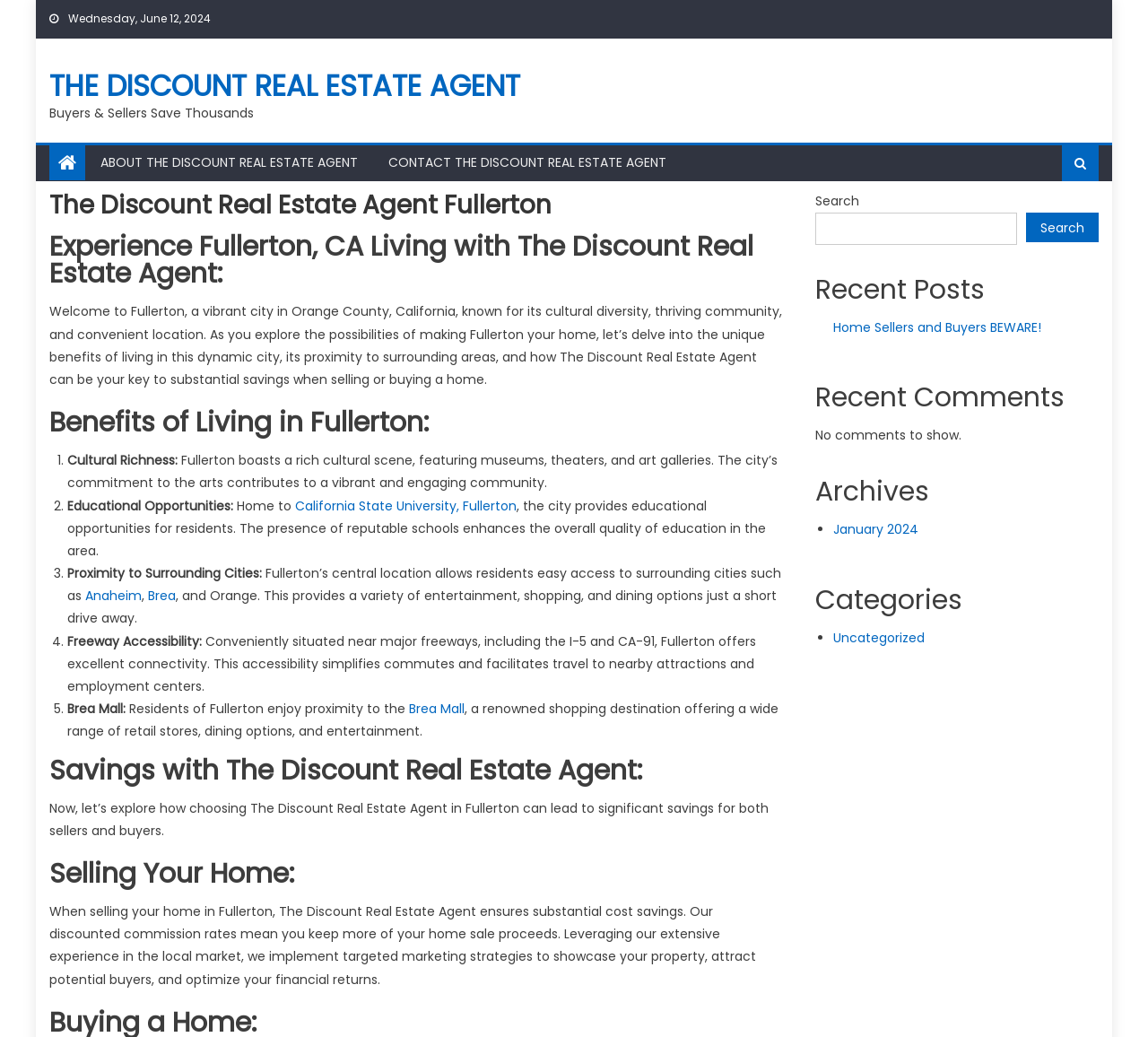How many benefits of living in Fullerton are listed on the webpage?
Kindly offer a detailed explanation using the data available in the image.

The benefits are listed in a numbered list in the section 'Benefits of Living in Fullerton'. The list markers are '1.', '2.', '3.', '4.', and '5.'. Each list item describes a benefit of living in Fullerton.